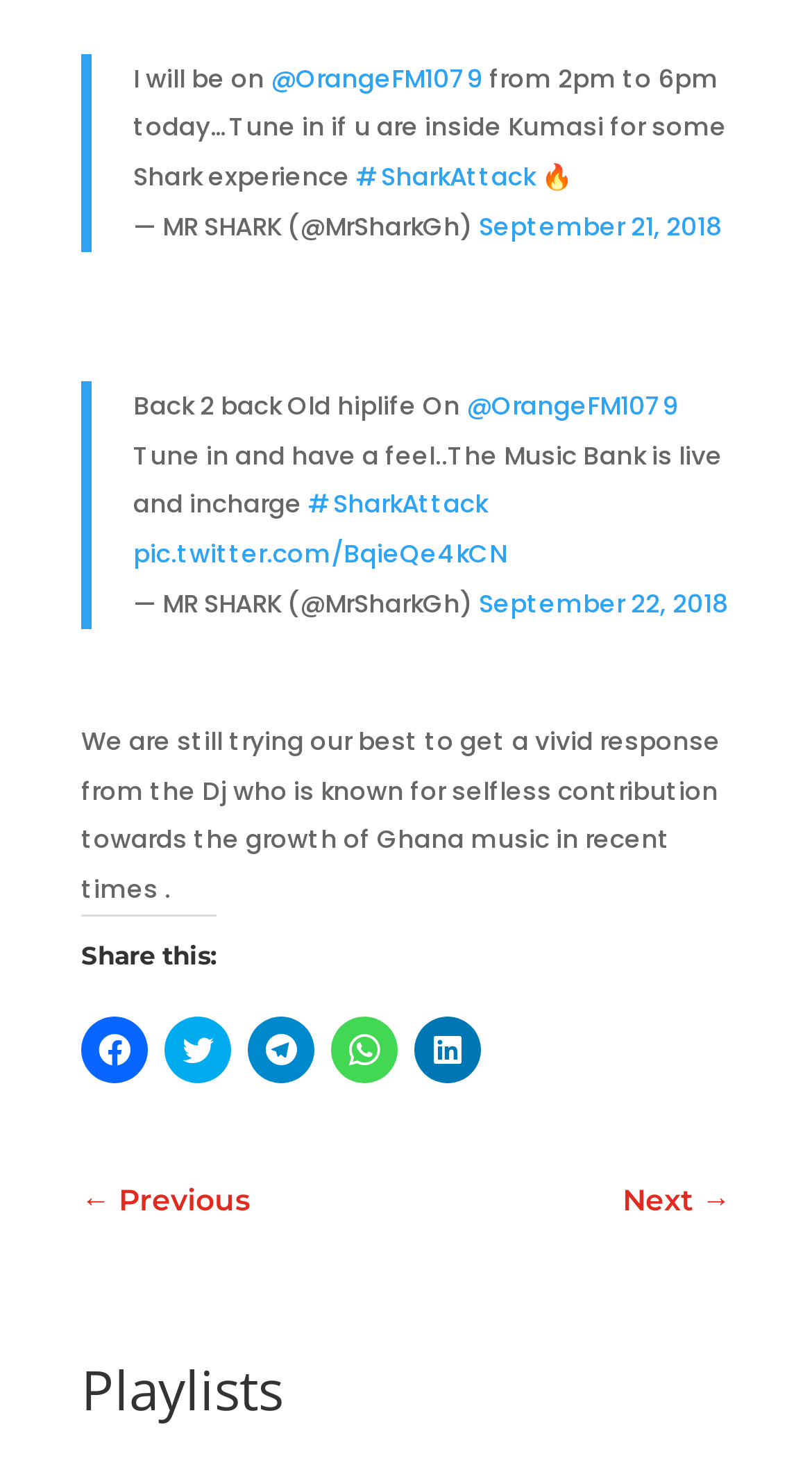What is the username of the author of the first blockquote?
Answer the question with a single word or phrase by looking at the picture.

@MrSharkGh